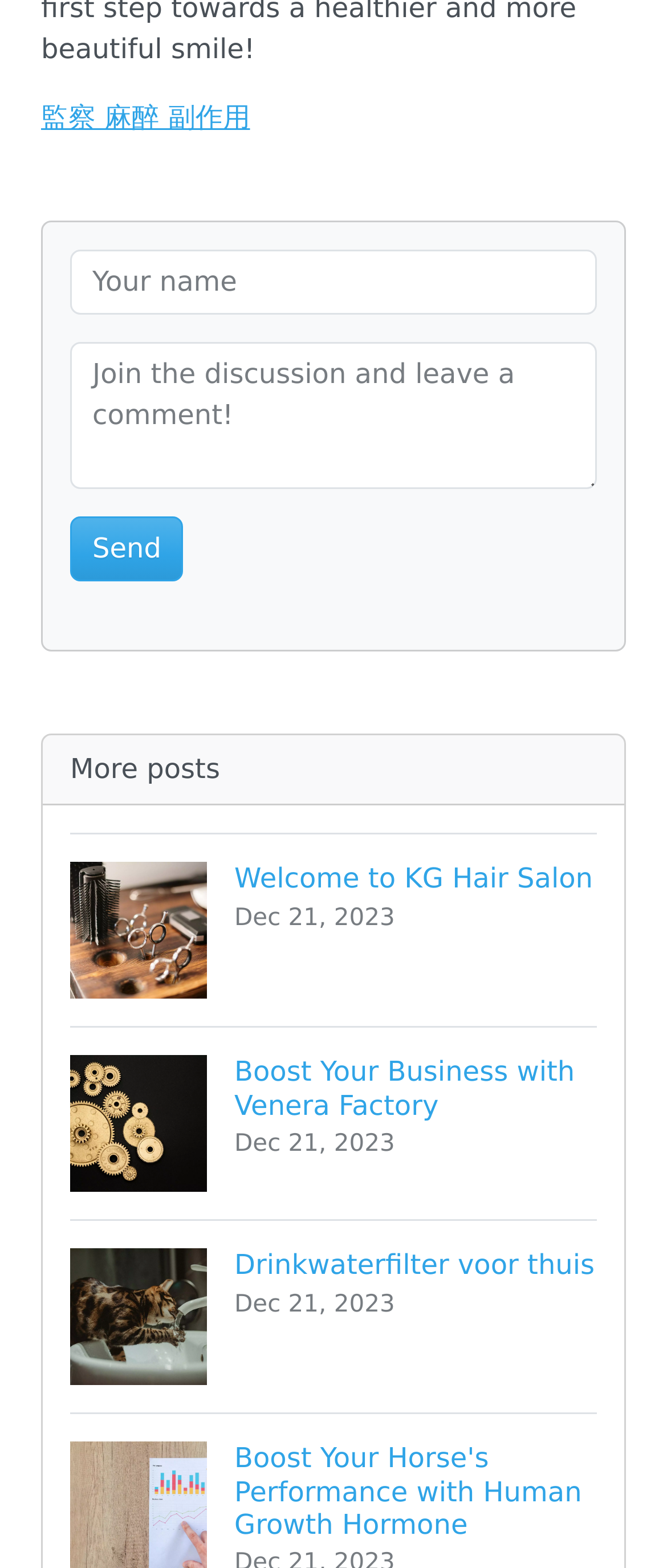Given the description: "name="commentUsername" placeholder="Your name"", determine the bounding box coordinates of the UI element. The coordinates should be formatted as four float numbers between 0 and 1, [left, top, right, bottom].

[0.105, 0.16, 0.895, 0.201]